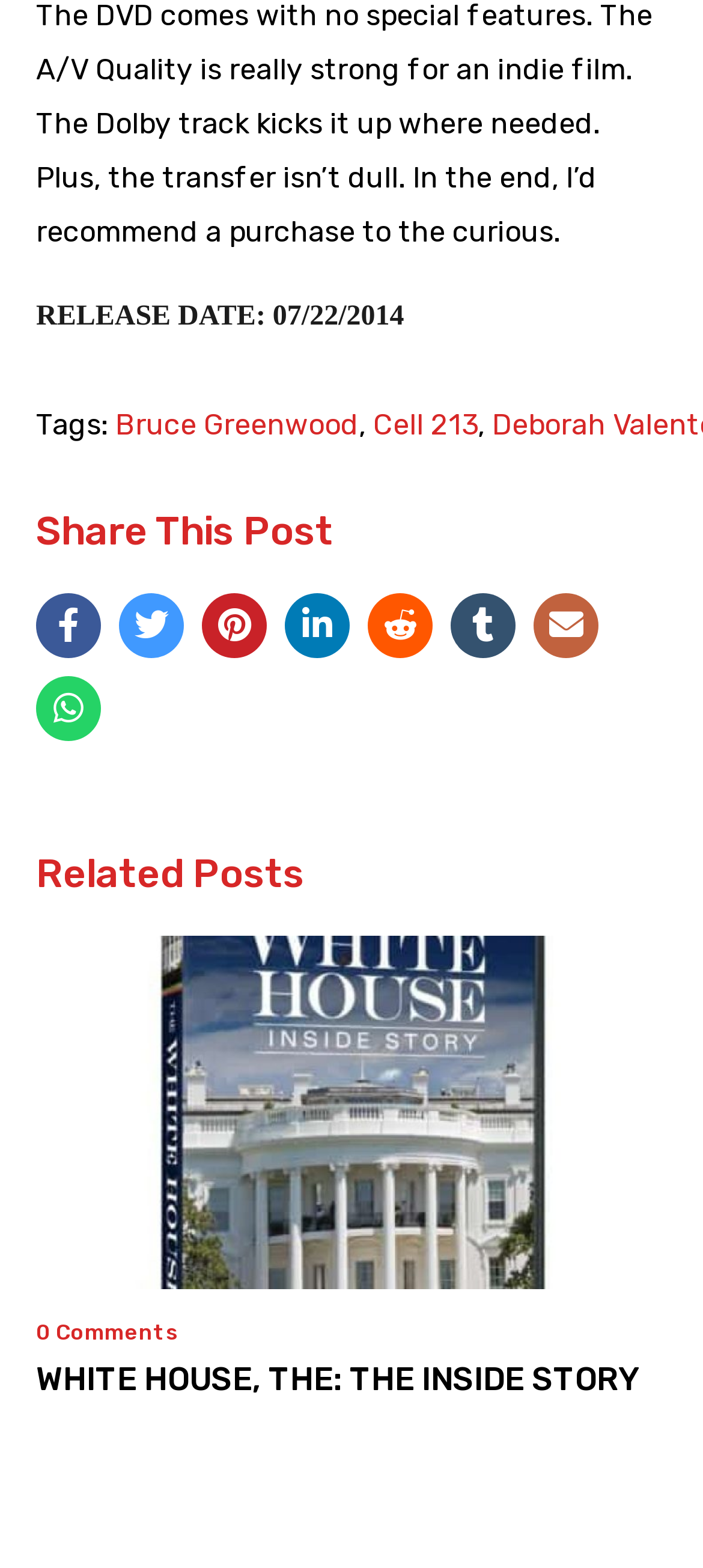Determine the bounding box coordinates of the section to be clicked to follow the instruction: "View movie details". The coordinates should be given as four float numbers between 0 and 1, formatted as [left, top, right, bottom].

[0.051, 0.866, 0.949, 0.894]